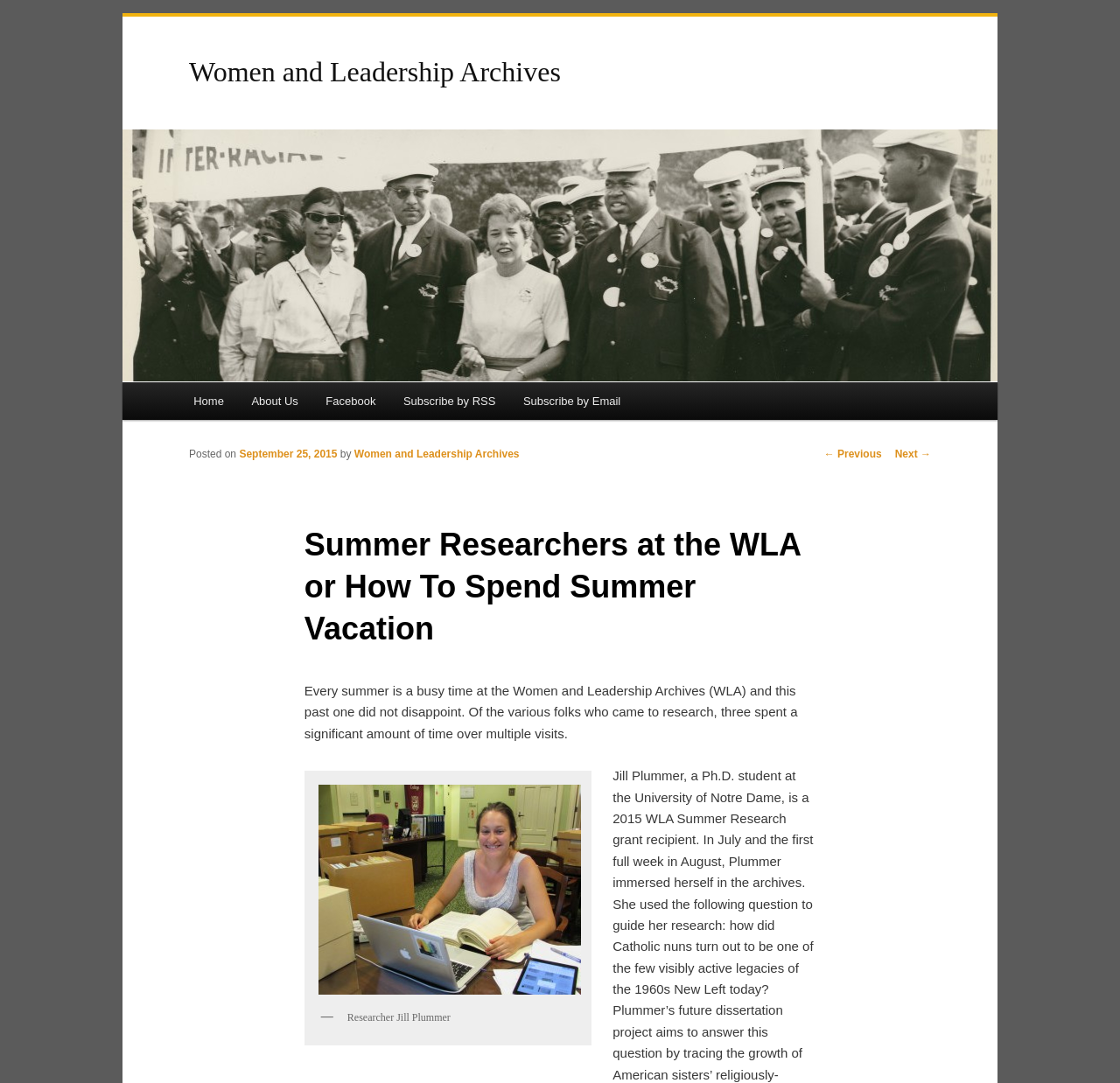Locate the bounding box coordinates of the element that should be clicked to fulfill the instruction: "Read the post about Summer Researchers at the WLA or How To Spend Summer Vacation".

[0.272, 0.471, 0.728, 0.609]